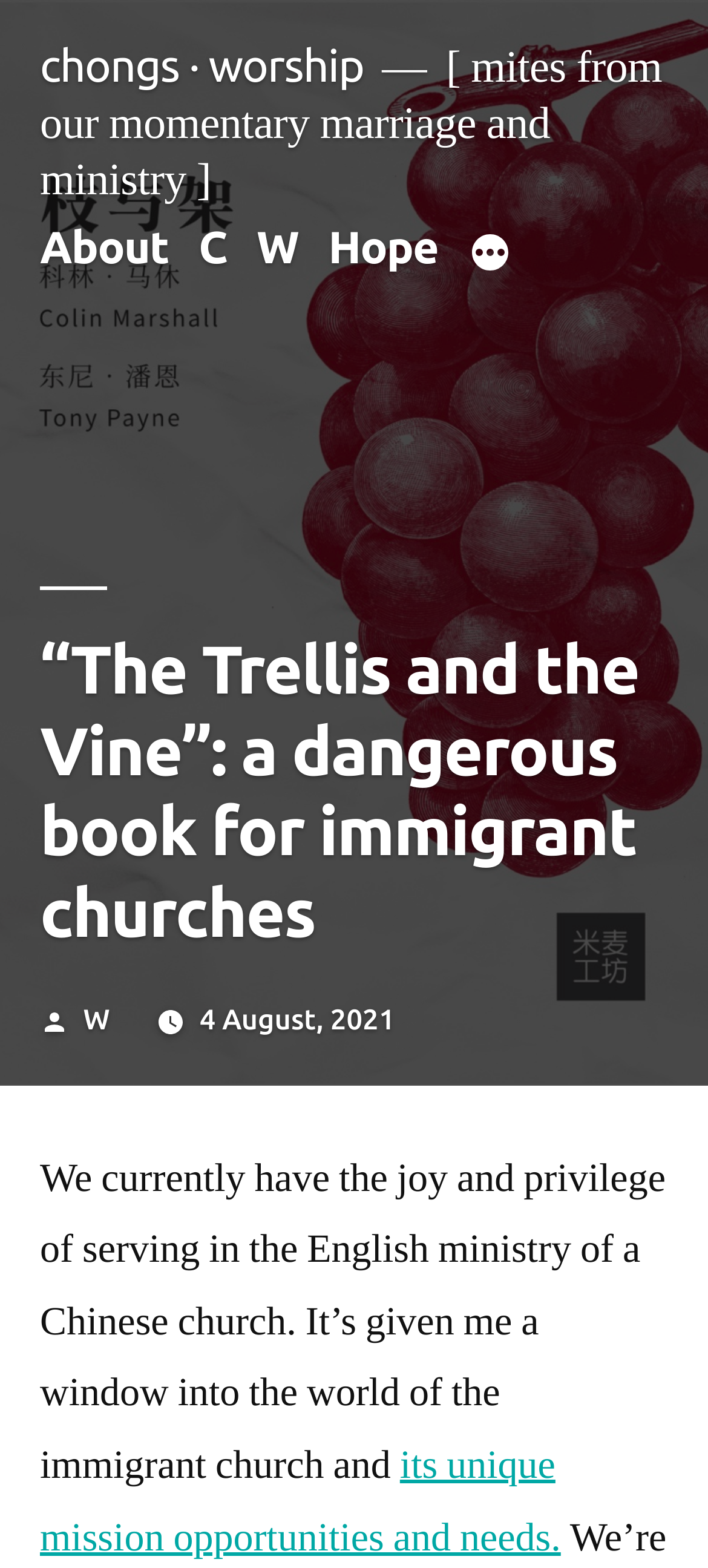Show me the bounding box coordinates of the clickable region to achieve the task as per the instruction: "Visit the 'W' link".

[0.117, 0.64, 0.155, 0.661]